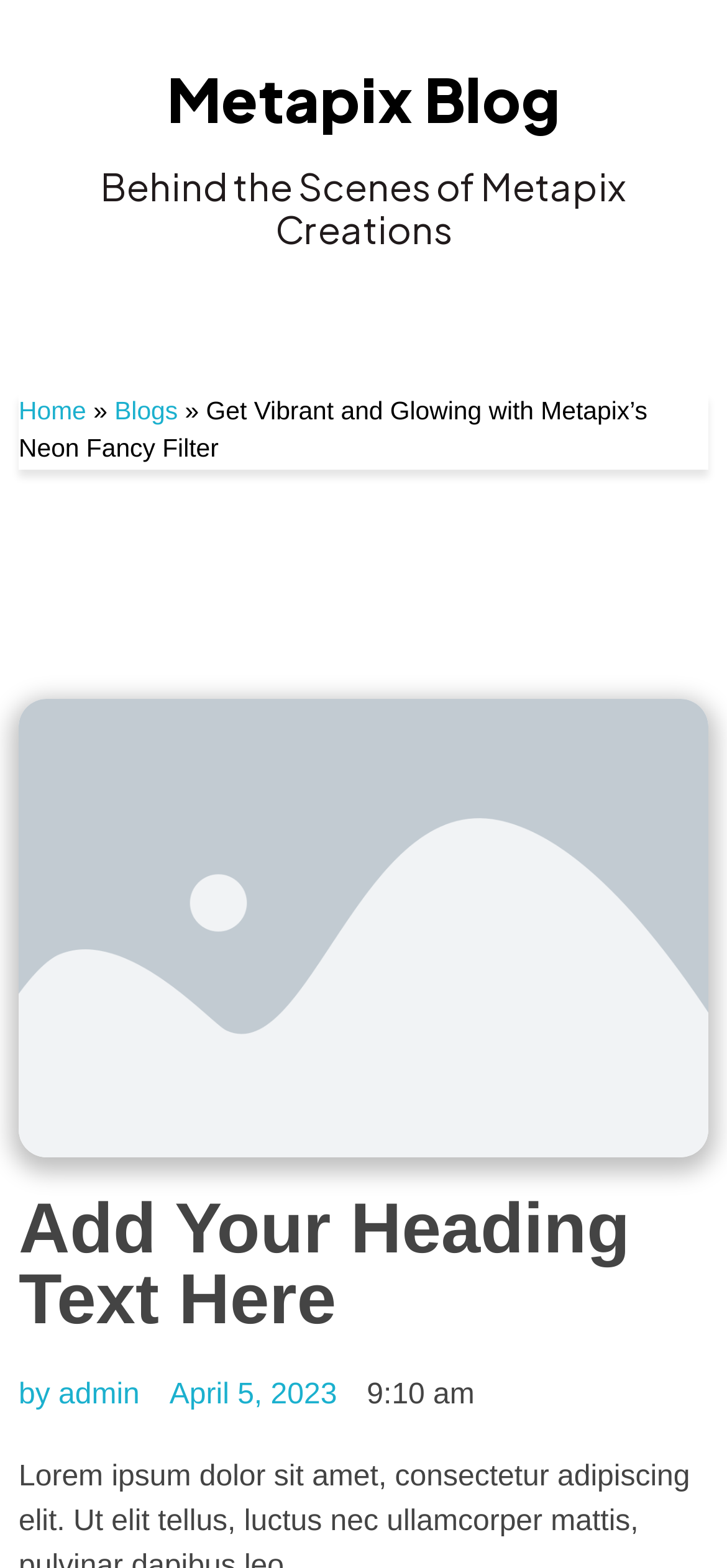Given the following UI element description: "April 5, 2023", find the bounding box coordinates in the webpage screenshot.

[0.233, 0.876, 0.464, 0.905]